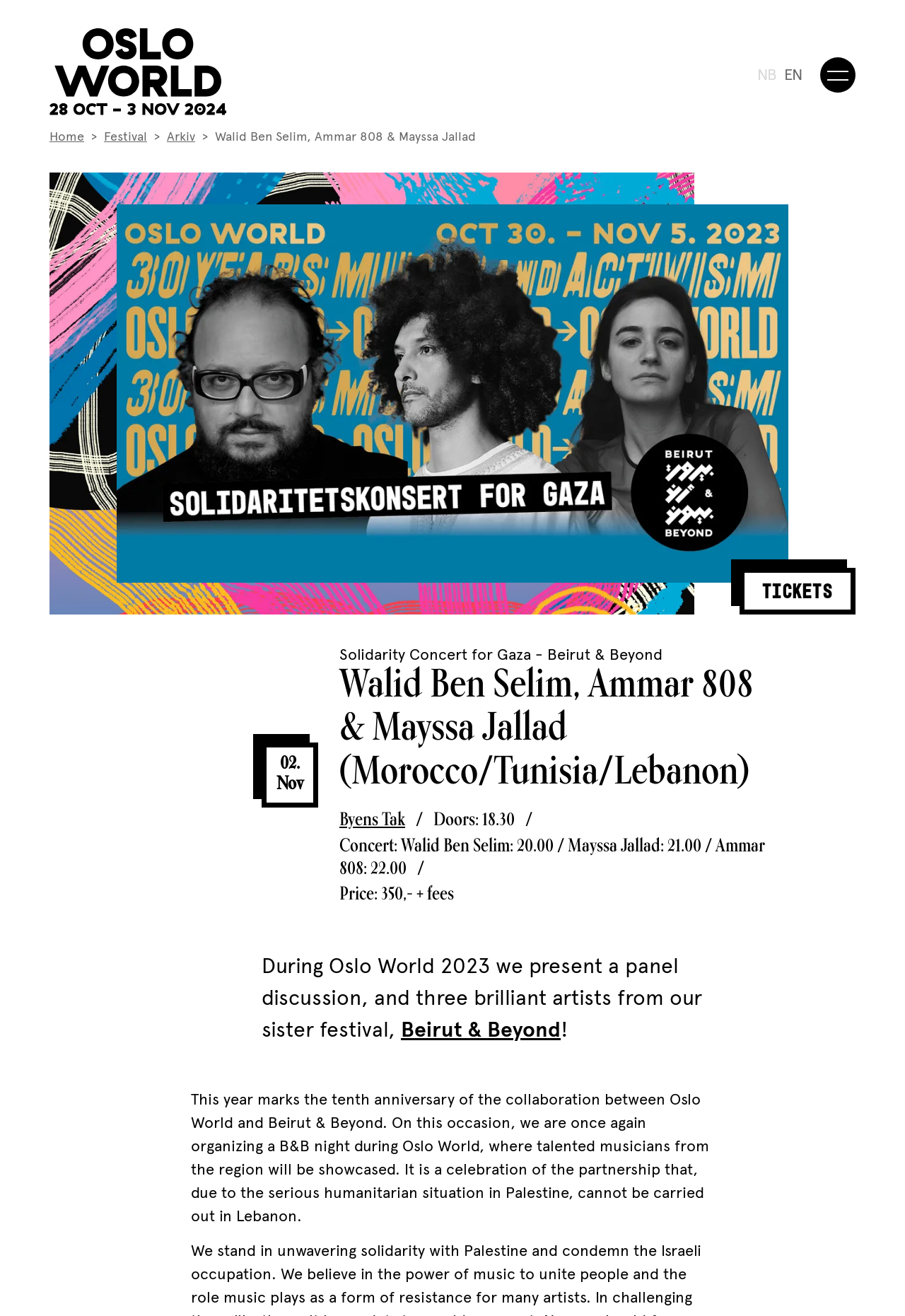Please identify the bounding box coordinates for the region that you need to click to follow this instruction: "Click on the 'Home' link".

None